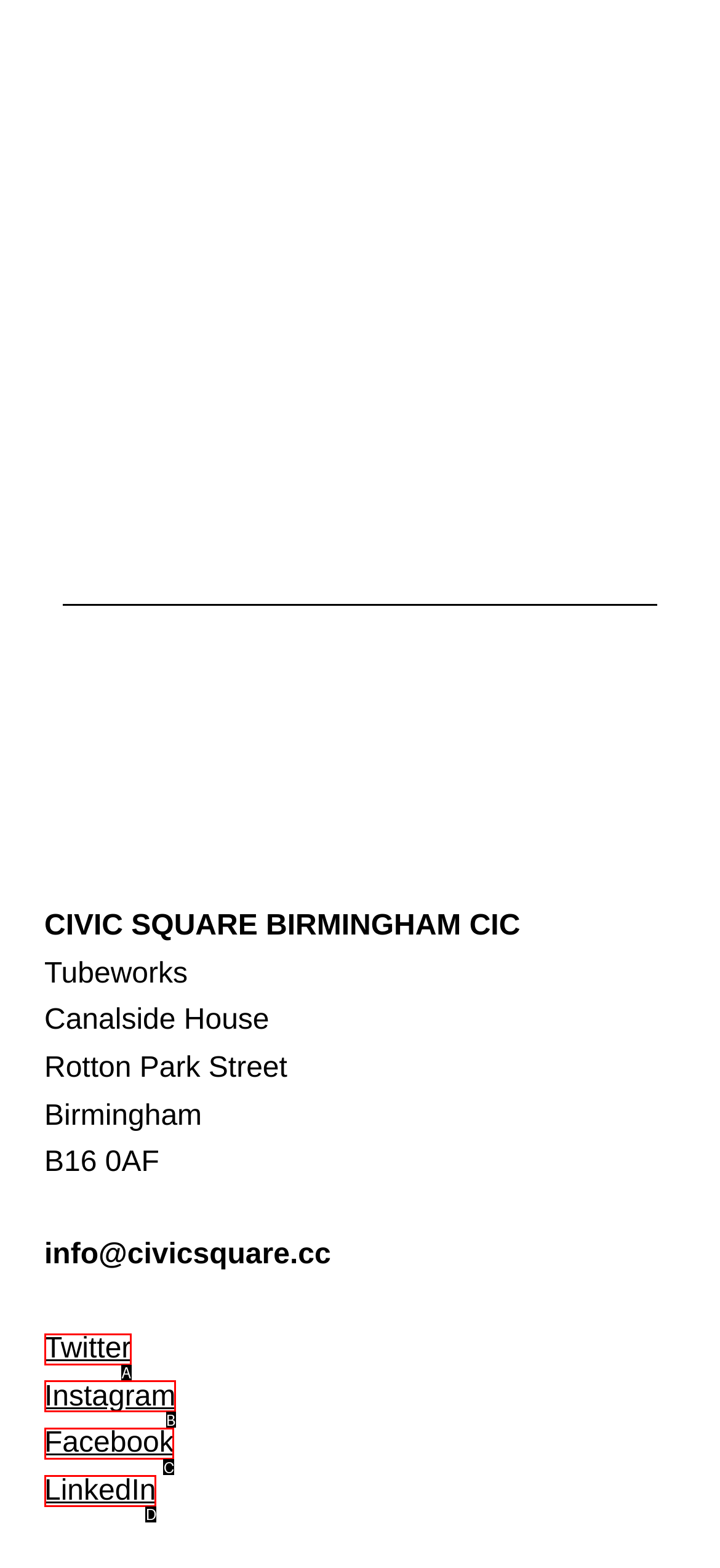Identify the option that corresponds to the given description: Uncategorized. Reply with the letter of the chosen option directly.

None